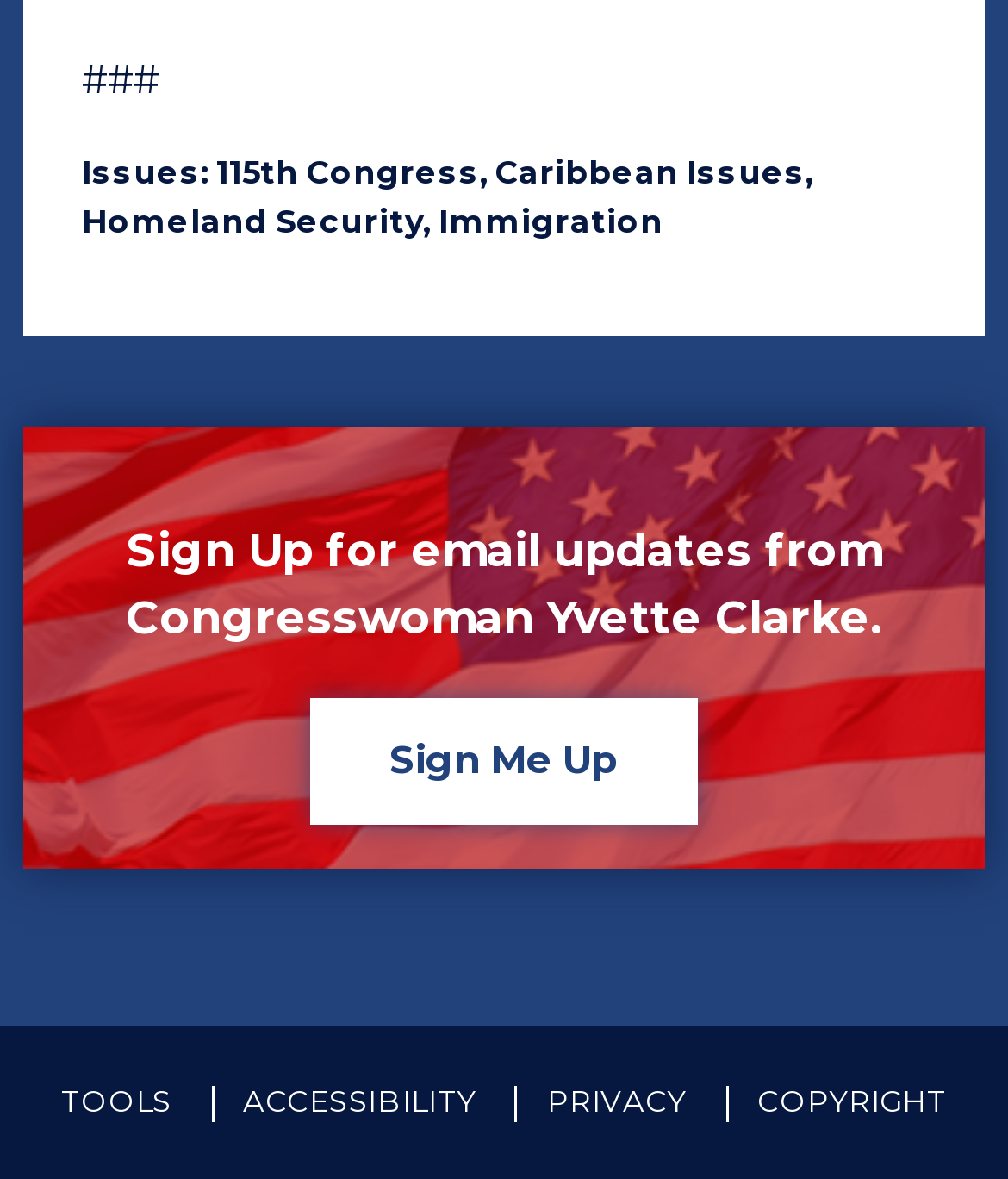What is the purpose of the button 'Sign Me Up'?
Your answer should be a single word or phrase derived from the screenshot.

Email updates